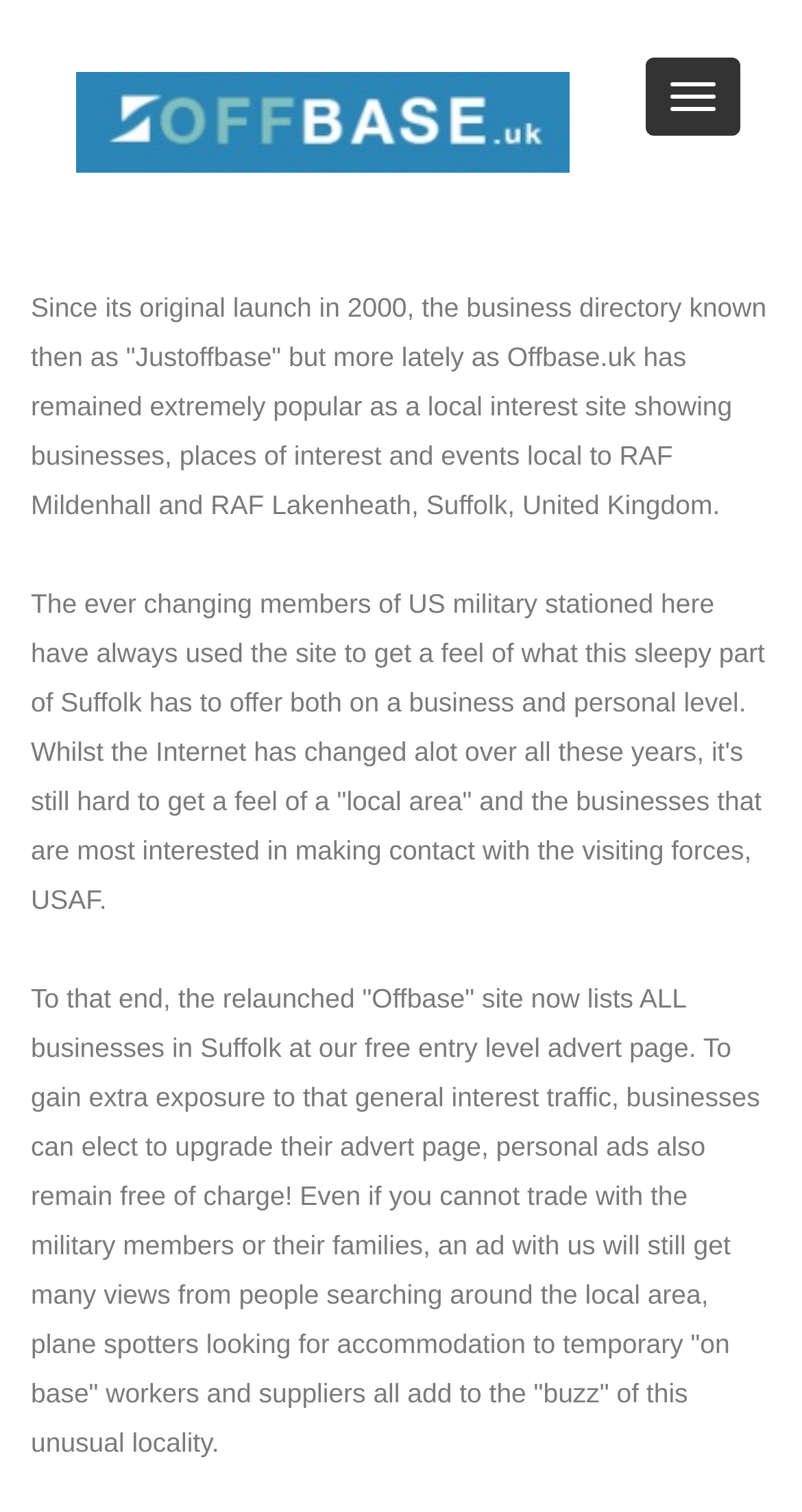Using the webpage screenshot and the element description Browse Businesses by Location, determine the bounding box coordinates. Specify the coordinates in the format (top-left x, top-left y, bottom-right x, bottom-right y) with values ranging from 0 to 1.

[0.136, 0.121, 0.674, 0.155]